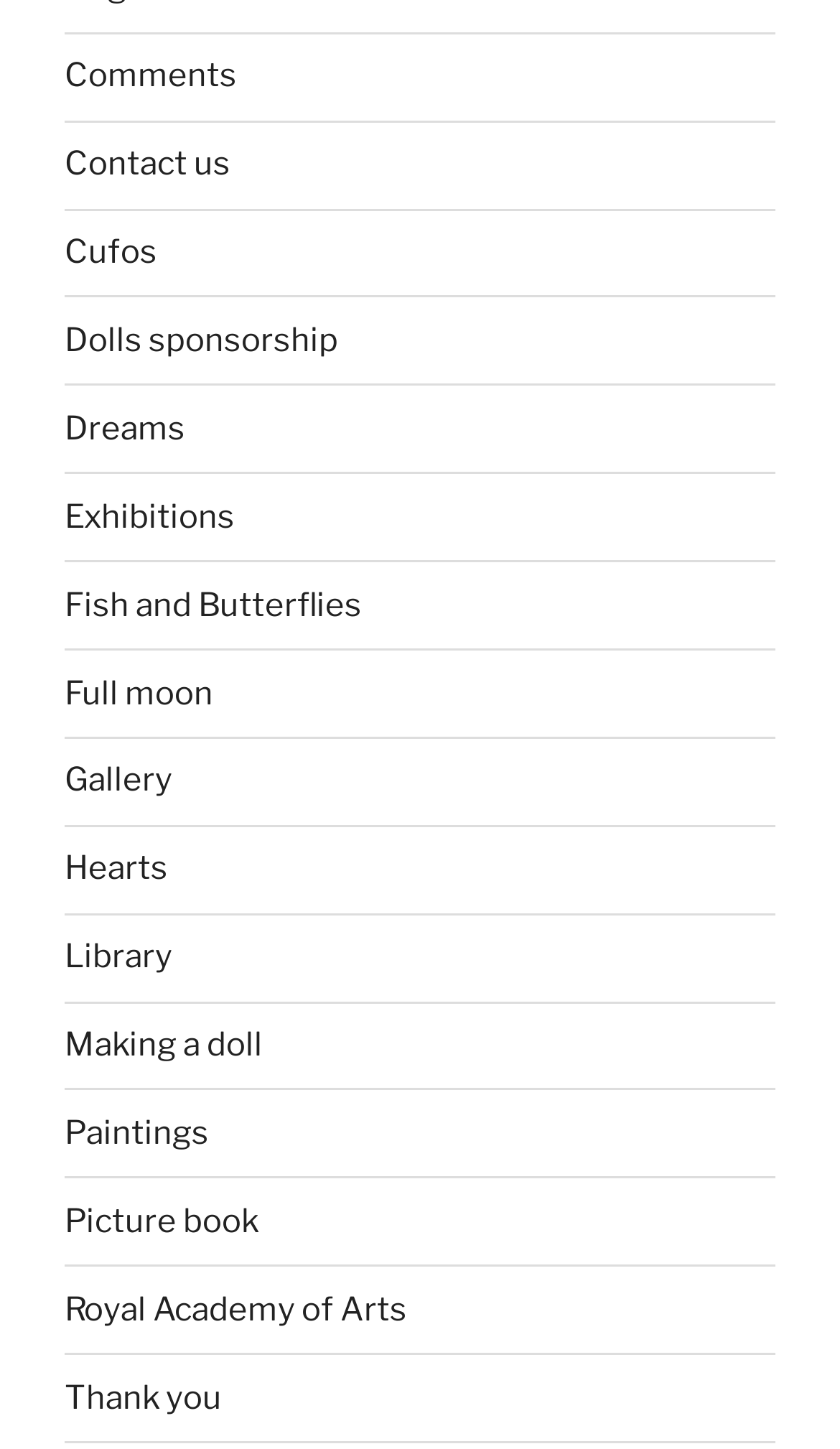Please determine the bounding box coordinates of the element's region to click in order to carry out the following instruction: "Explore the library". The coordinates should be four float numbers between 0 and 1, i.e., [left, top, right, bottom].

[0.077, 0.647, 0.205, 0.674]